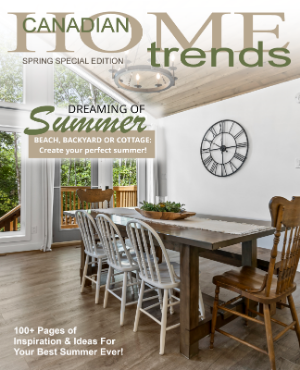From the image, can you give a detailed response to the question below:
Does the magazine cover feature an outdoor scene?

The caption describes the image as featuring a 'beautifully decorated indoor space', which implies that the scene is set indoors and not outdoors.